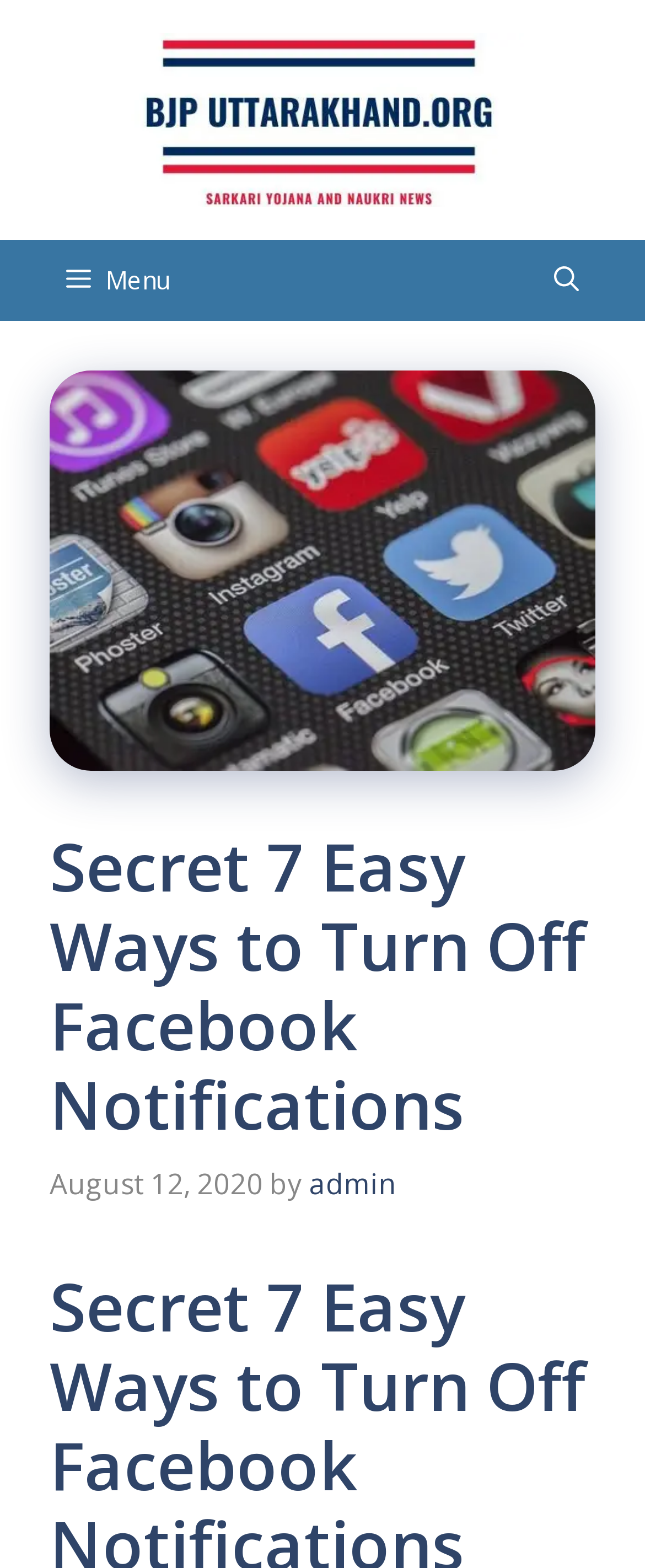Give a concise answer of one word or phrase to the question: 
What is the purpose of the button in the navigation bar?

To open the menu